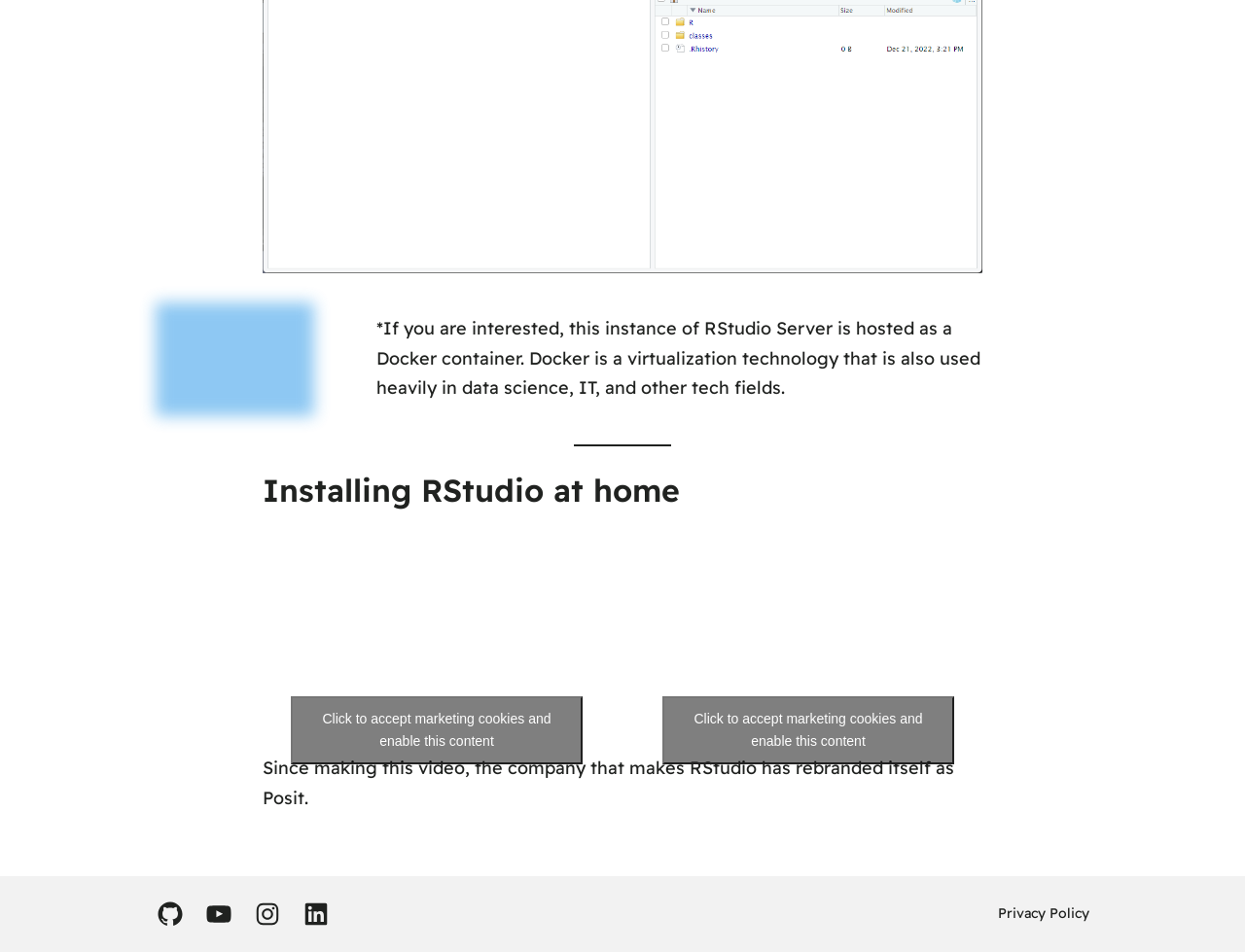Identify the bounding box coordinates of the region I need to click to complete this instruction: "Click Posit link".

[0.211, 0.826, 0.245, 0.85]